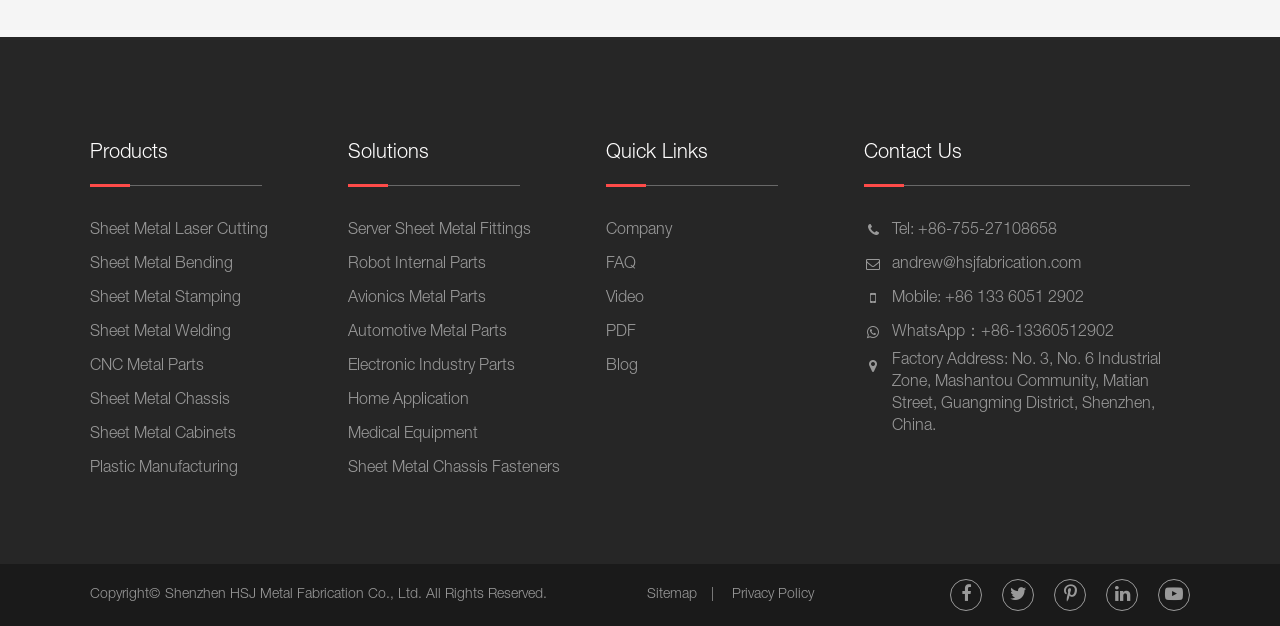What is the contact phone number?
Based on the image, give a one-word or short phrase answer.

+86-755-27108658